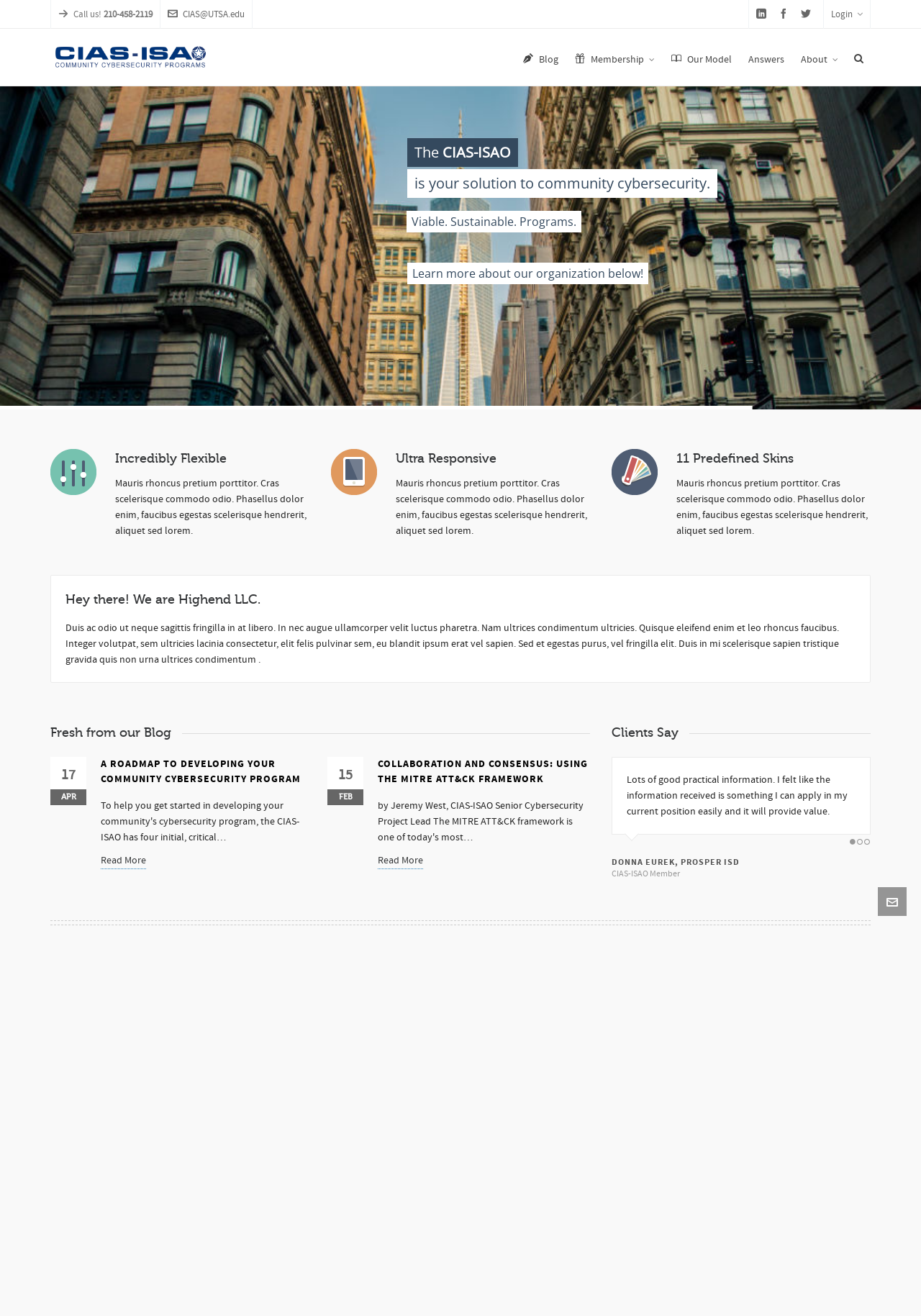Please respond in a single word or phrase: 
How many blog posts are shown?

3